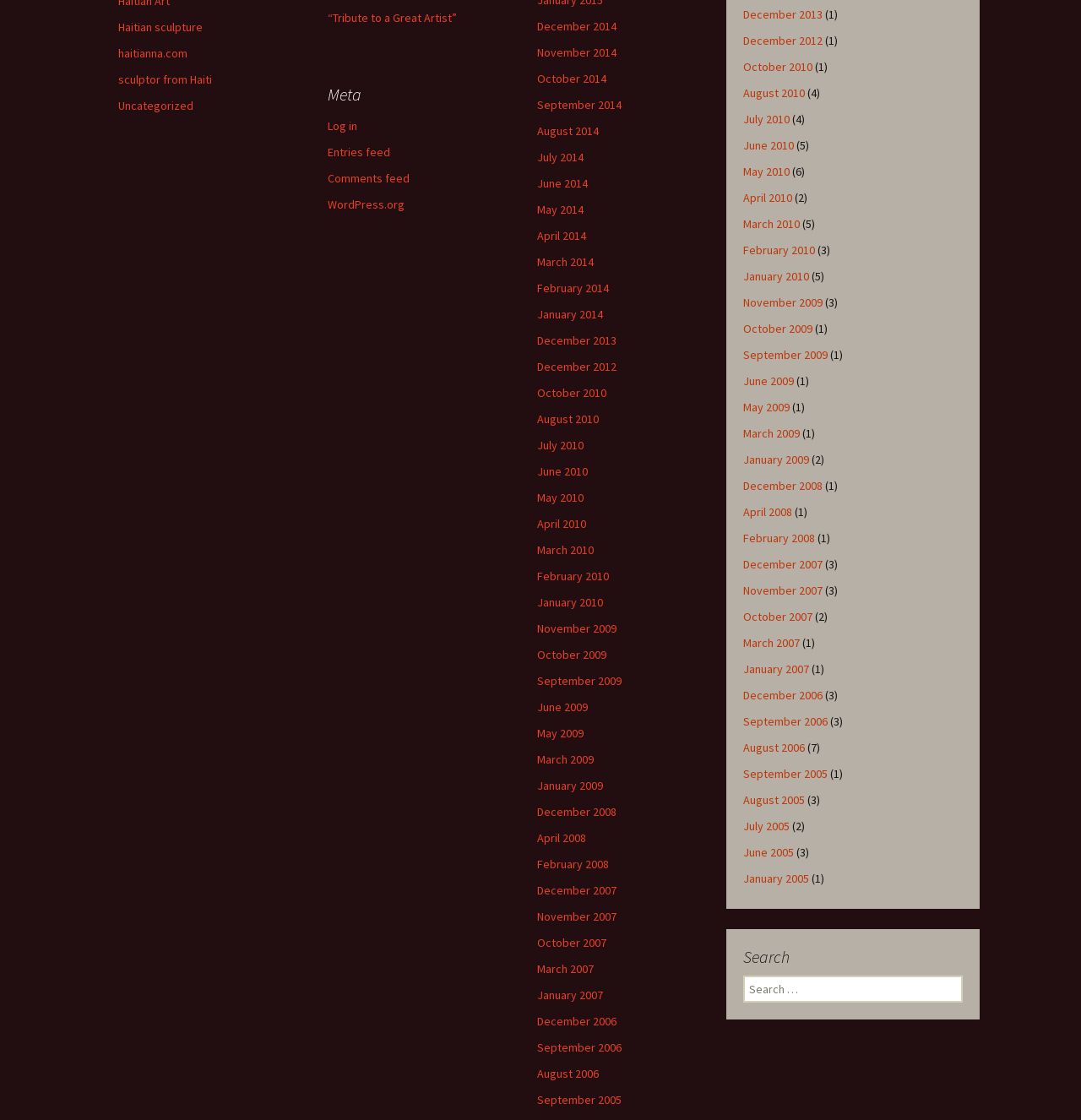Pinpoint the bounding box coordinates of the element to be clicked to execute the instruction: "Go to January 2005".

[0.688, 0.778, 0.748, 0.791]